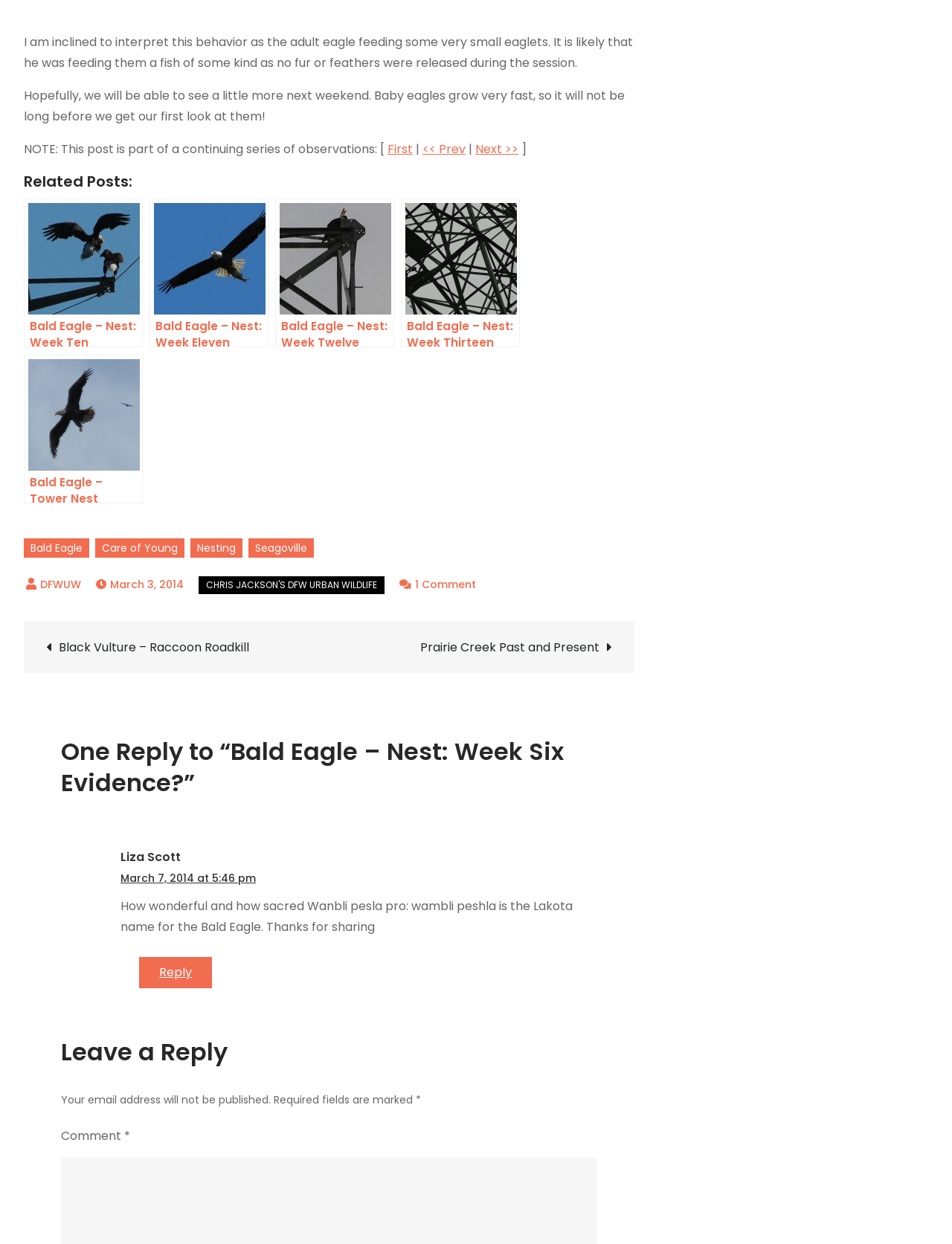Determine the bounding box coordinates of the clickable region to follow the instruction: "Click on 'Bald Eagle – Nest: Week Ten'".

[0.025, 0.16, 0.15, 0.279]